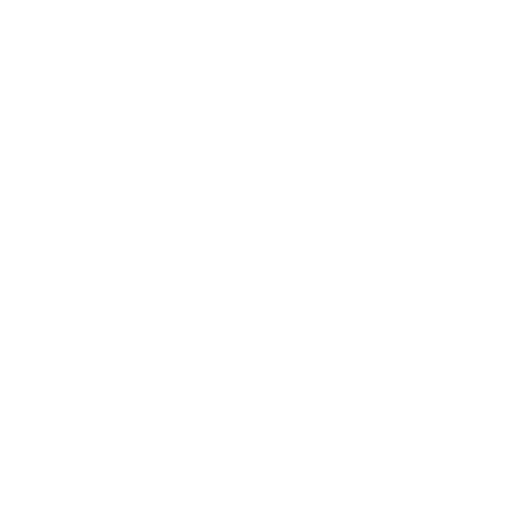Reply to the question with a single word or phrase:
What is the original price of the Bible?

$43.70